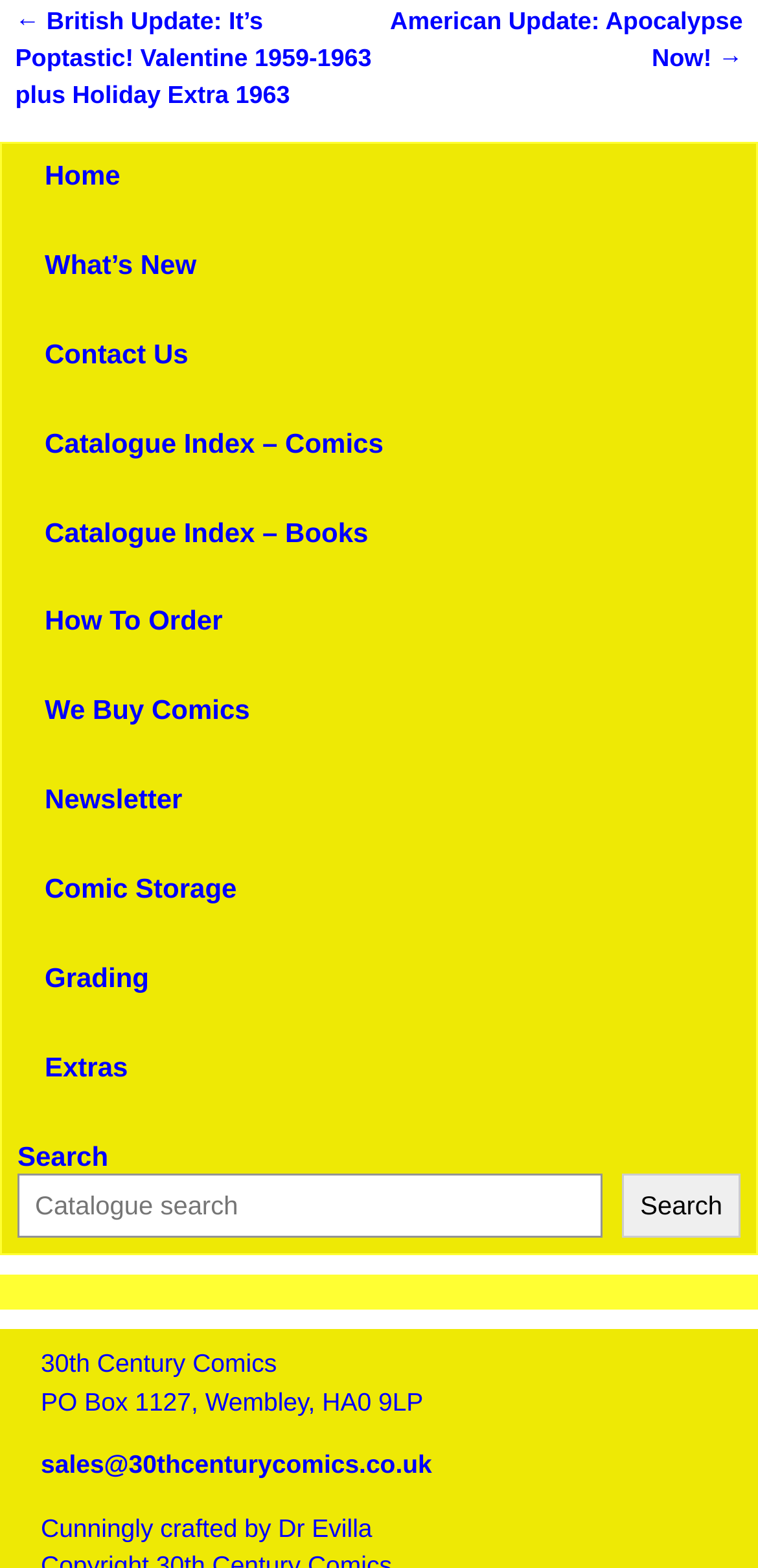Provide the bounding box for the UI element matching this description: "Newsletter".

[0.059, 0.5, 0.241, 0.519]